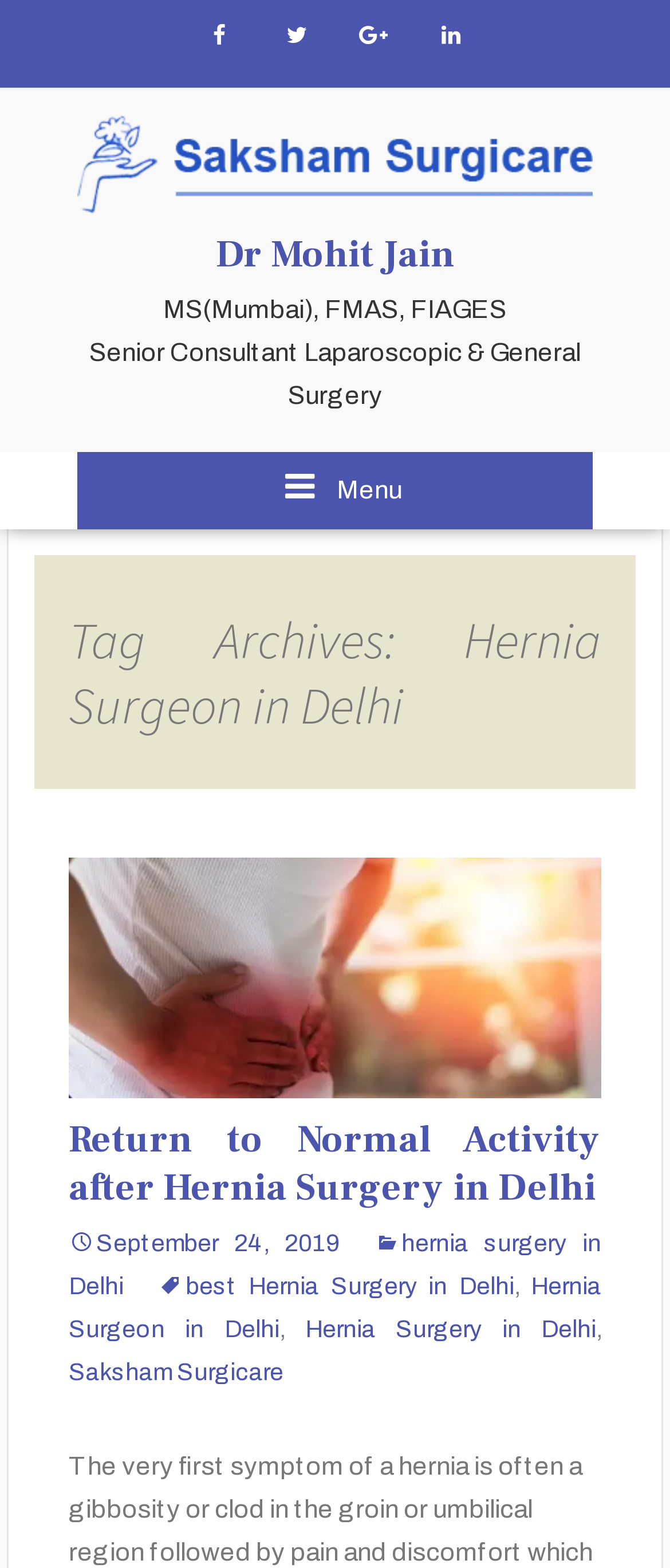Can you find the bounding box coordinates for the element to click on to achieve the instruction: "Click on the Saksham Surgicare Delhi link"?

[0.115, 0.095, 0.885, 0.112]